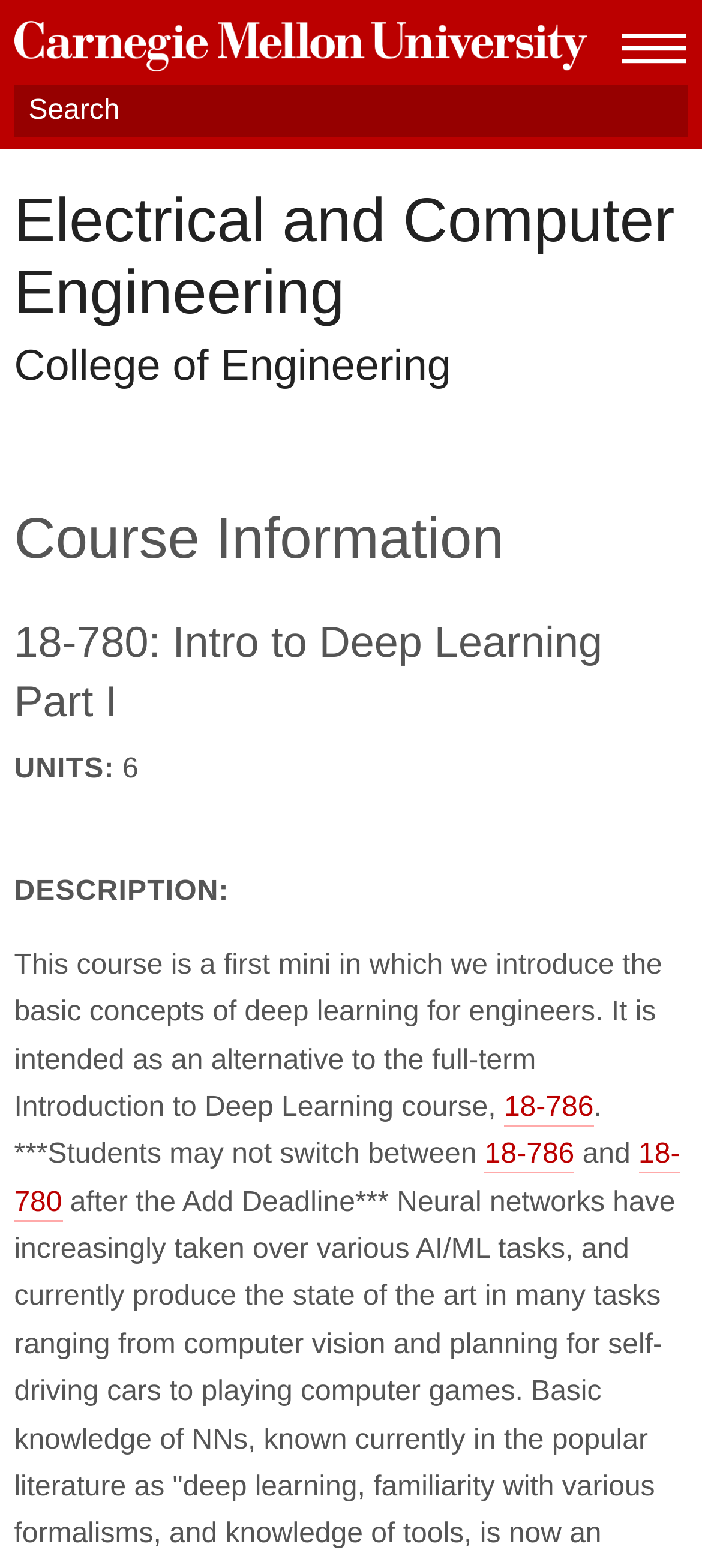Find the bounding box of the UI element described as follows: "18-786".

[0.69, 0.727, 0.818, 0.749]